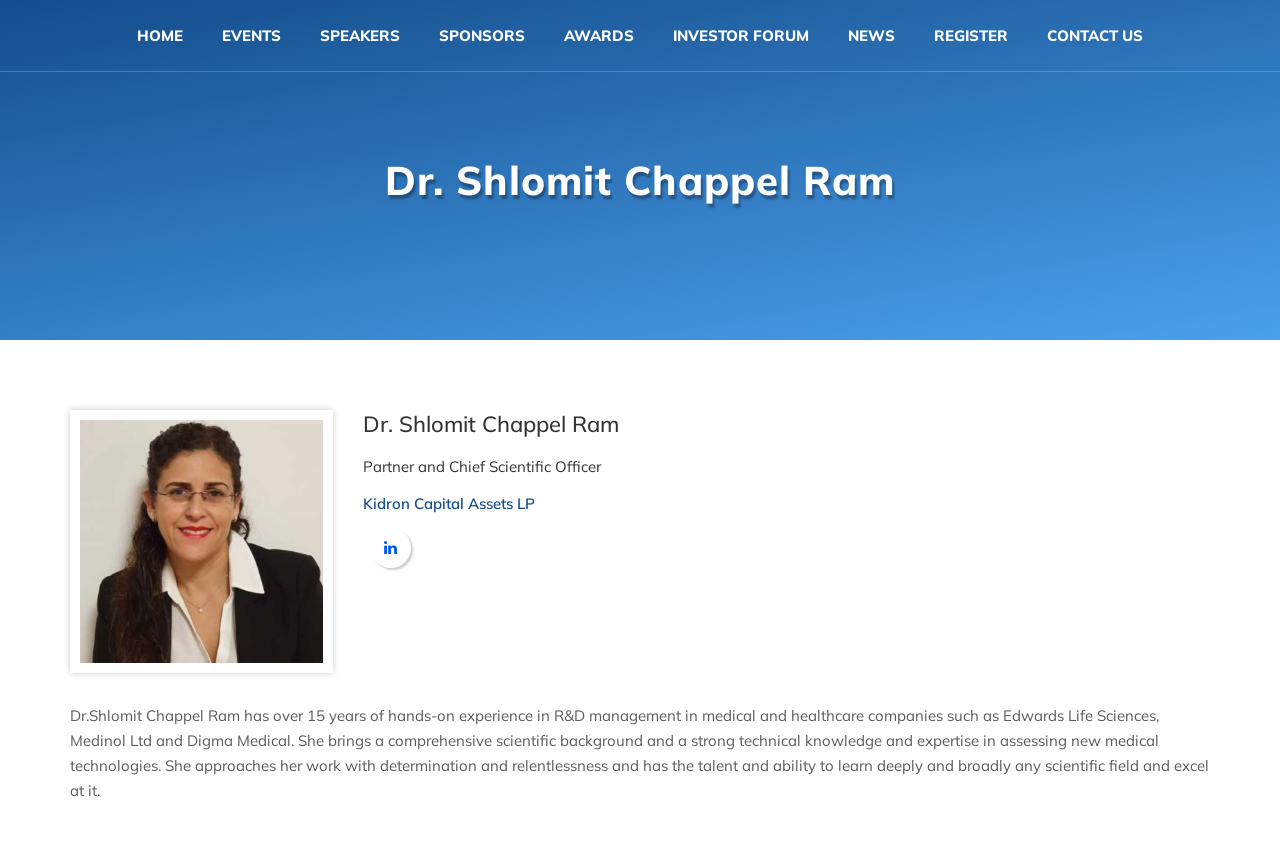What is the company where Dr. Shlomit Chappel Ram is a Partner and Chief Scientific Officer?
Give a one-word or short-phrase answer derived from the screenshot.

Kidron Capital Assets LP